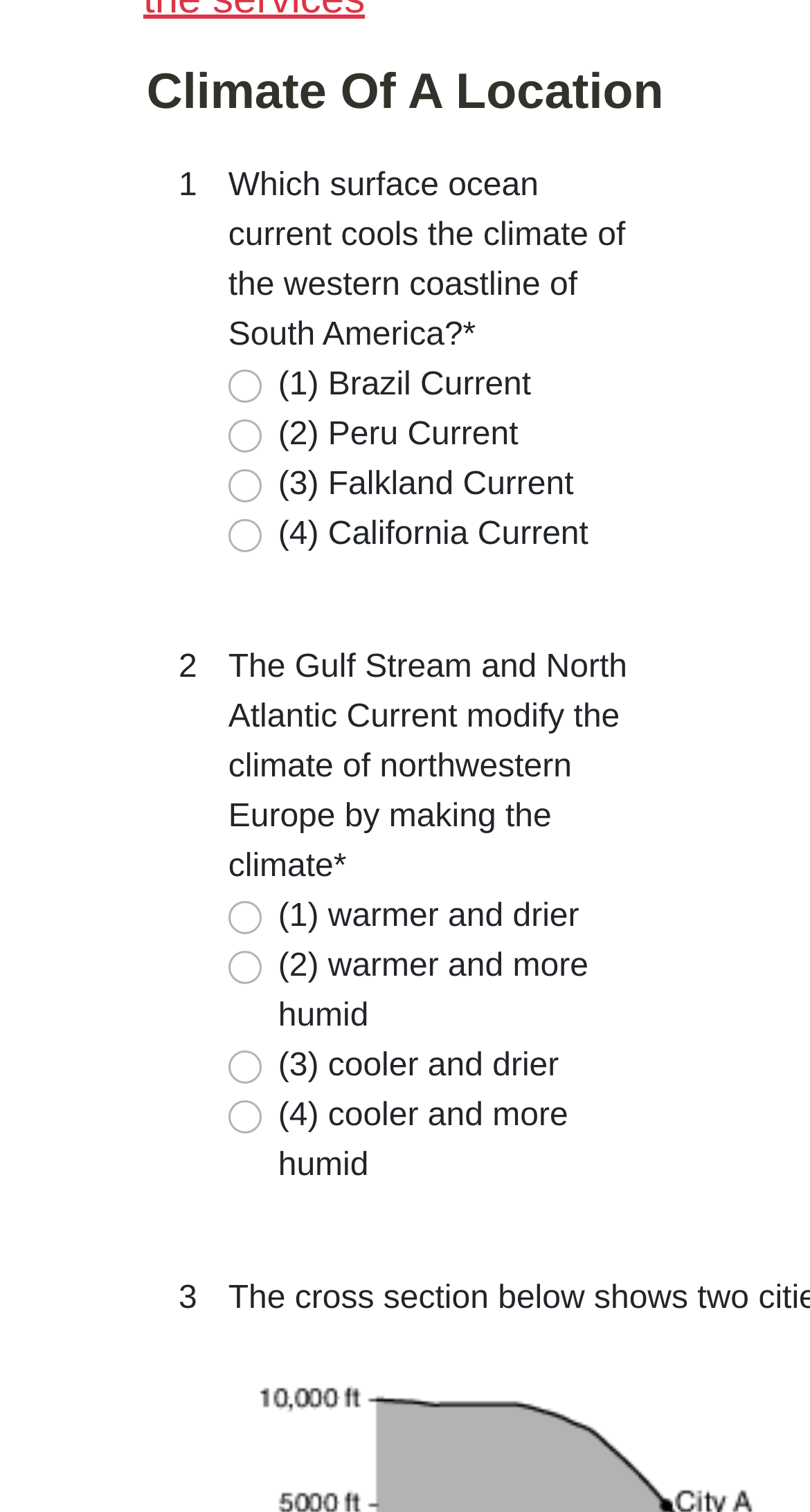Answer the question briefly using a single word or phrase: 
How many list items are under 'Meteorology Weather Variables'?

9